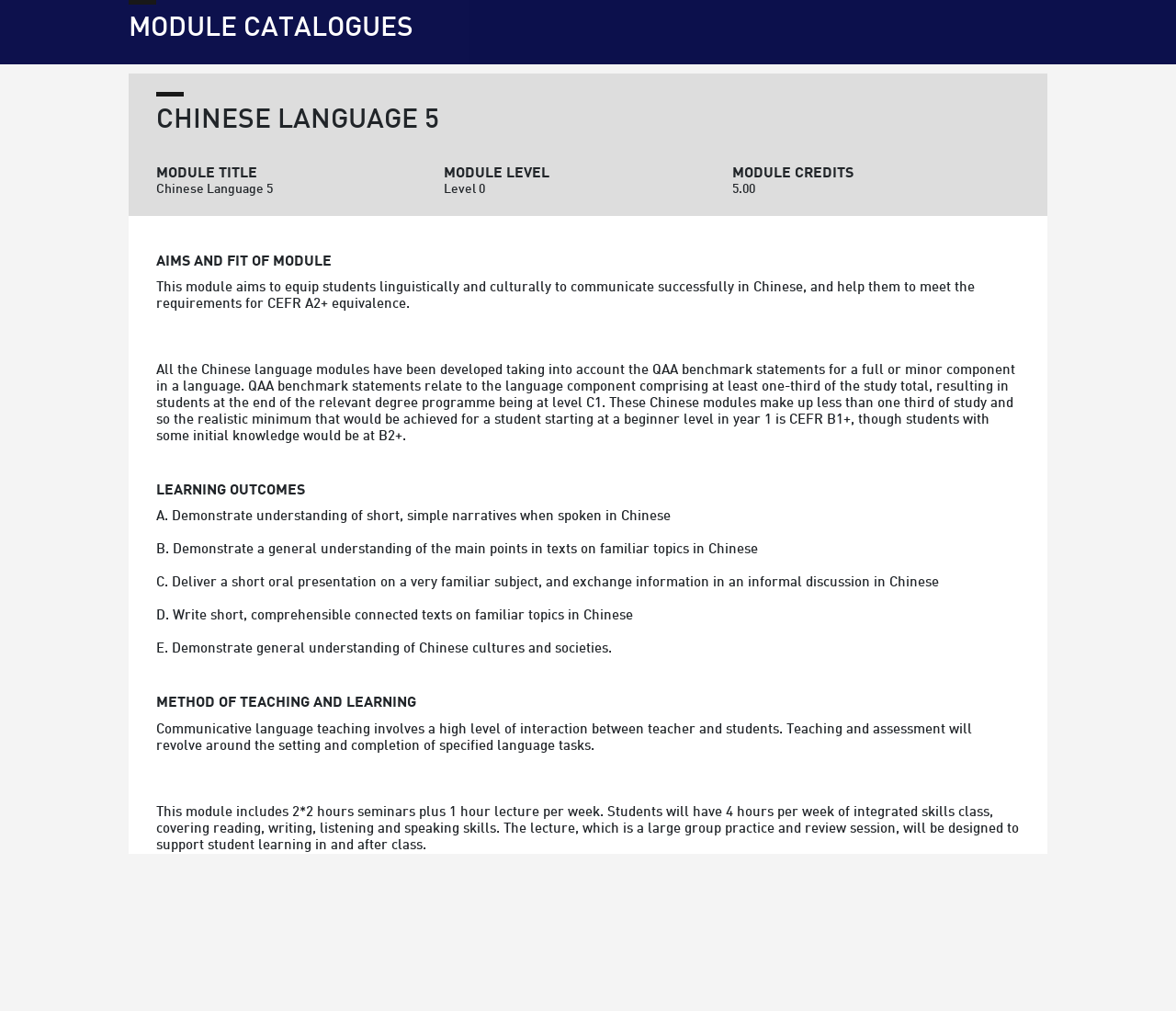What is the level of the module?
Please provide a detailed and comprehensive answer to the question.

The level of the module can be found in the StaticText element with the text 'Level 0' which is located below the 'MODULE LEVEL' heading.